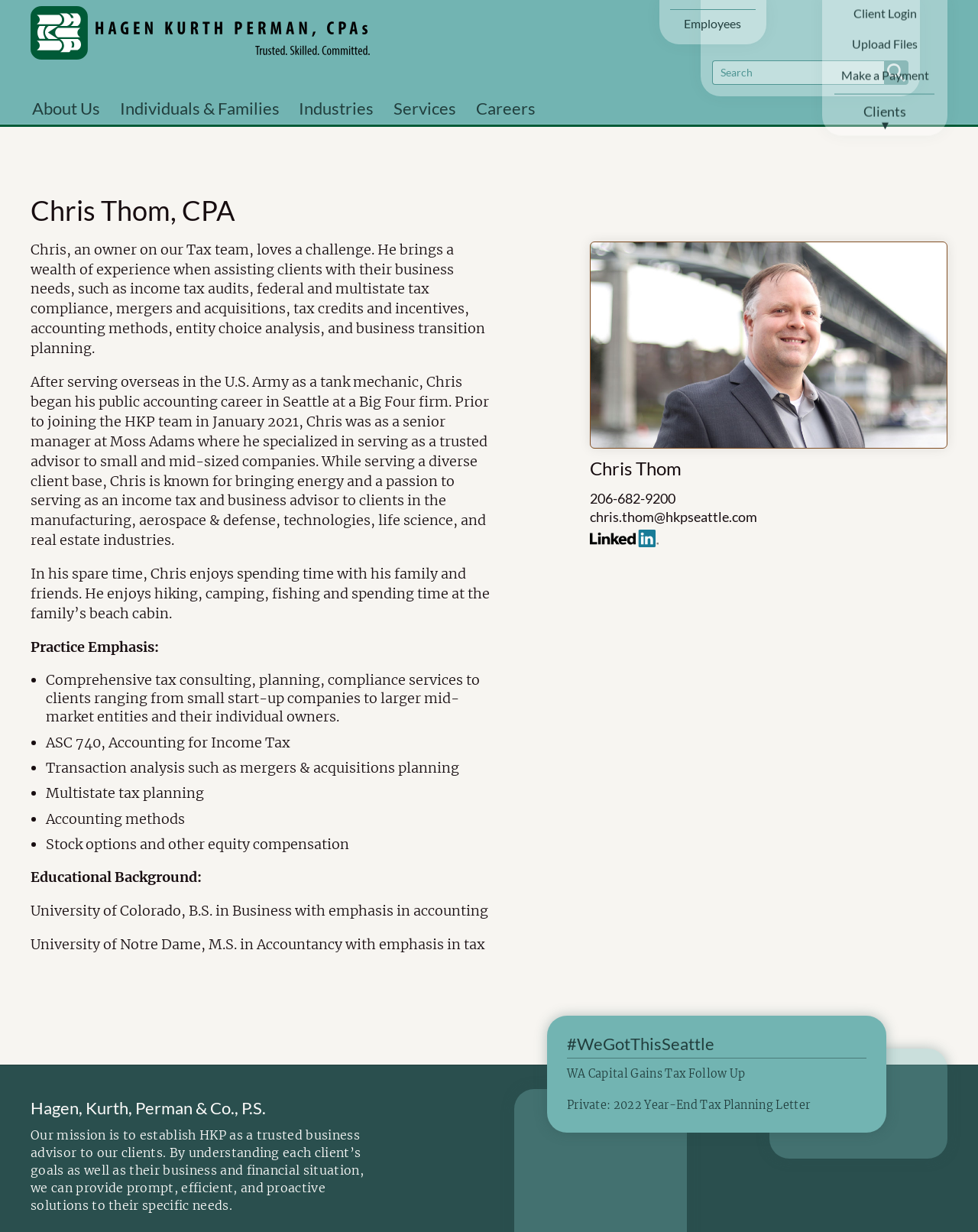Identify the primary heading of the webpage and provide its text.

Chris Thom, CPA